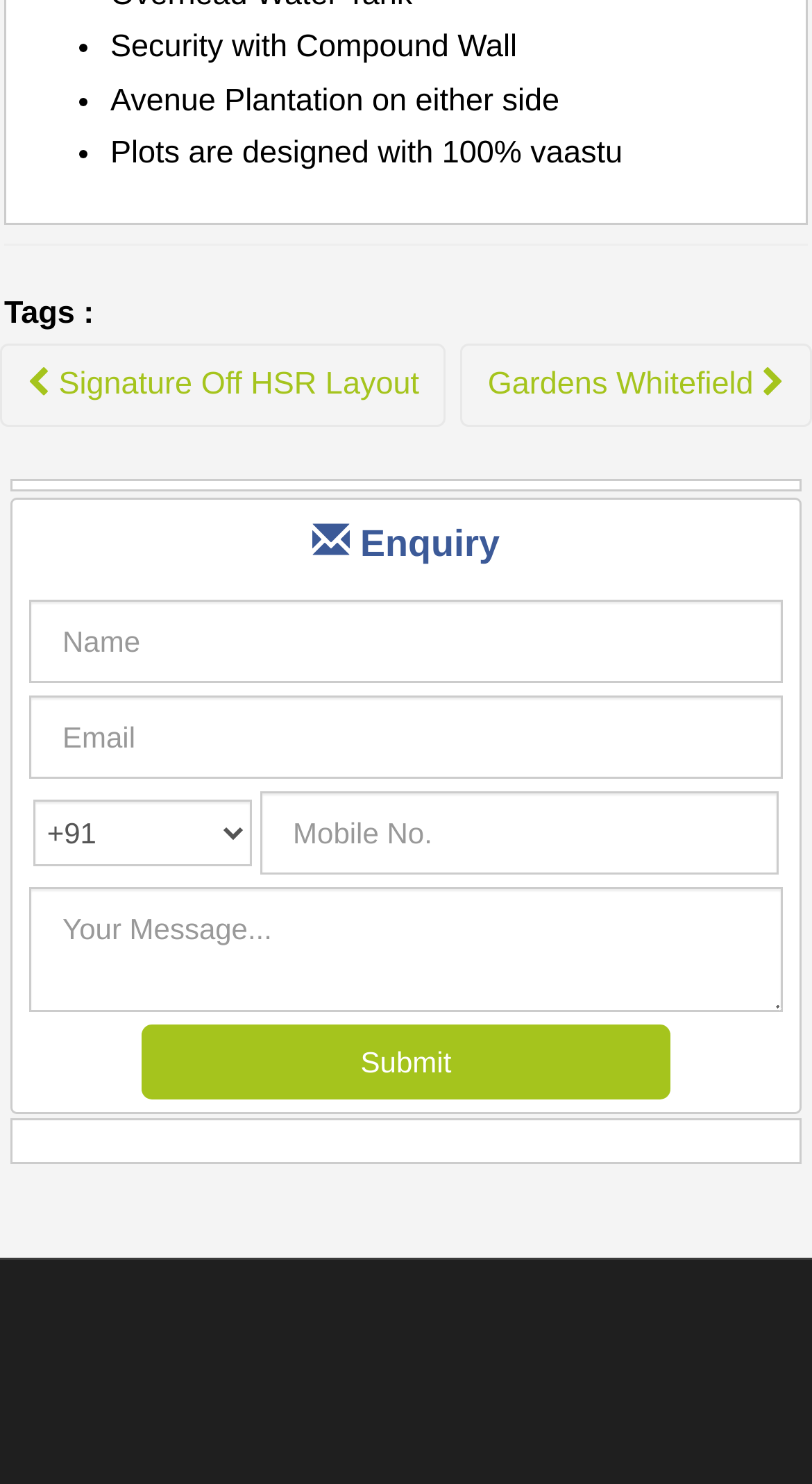Determine the bounding box coordinates for the region that must be clicked to execute the following instruction: "Fill in the 'Name' textbox".

[0.036, 0.404, 0.964, 0.46]